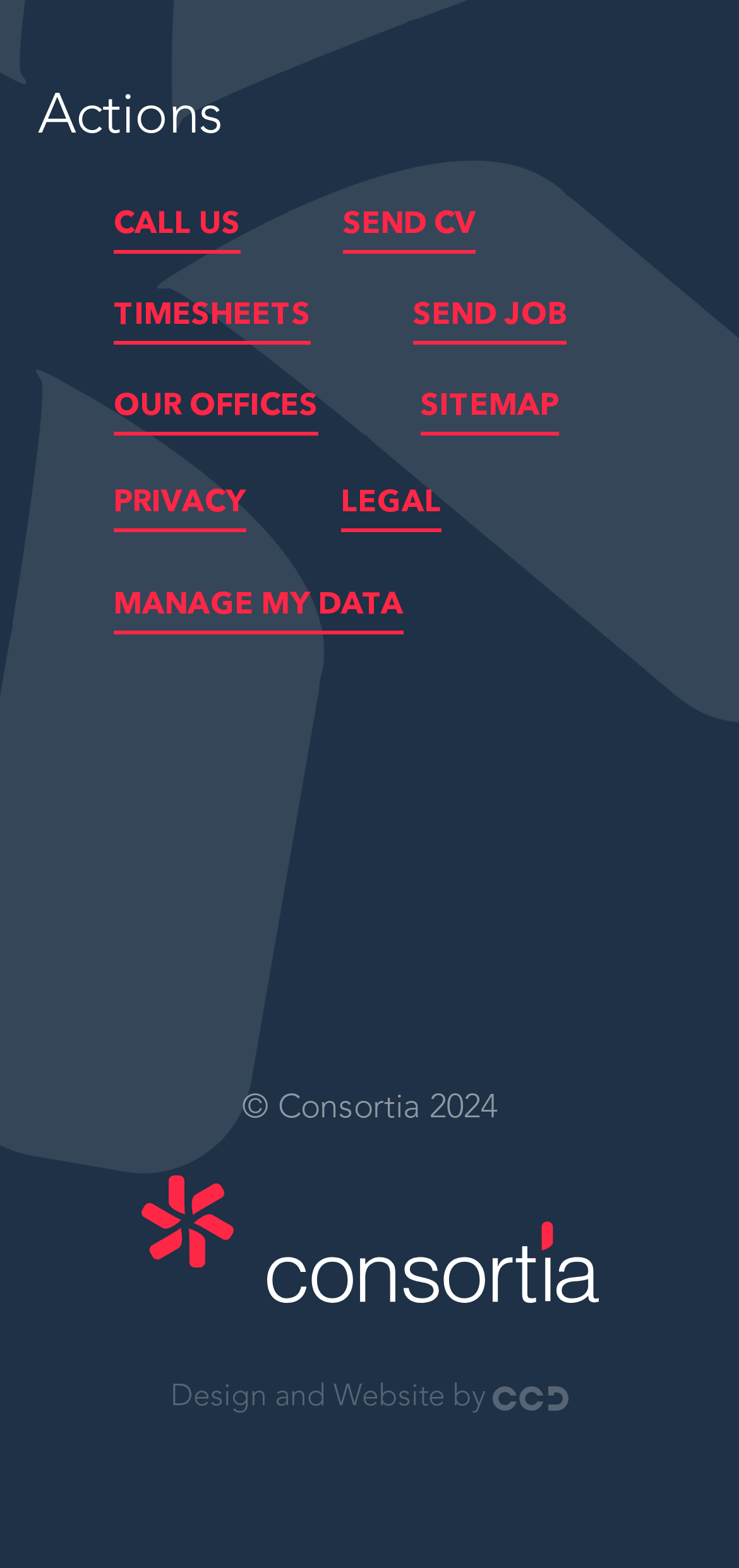What is the company name?
Provide a comprehensive and detailed answer to the question.

The company name can be found at the bottom of the webpage, where it says '© Consortia 2024', indicating that the webpage belongs to Consortia.